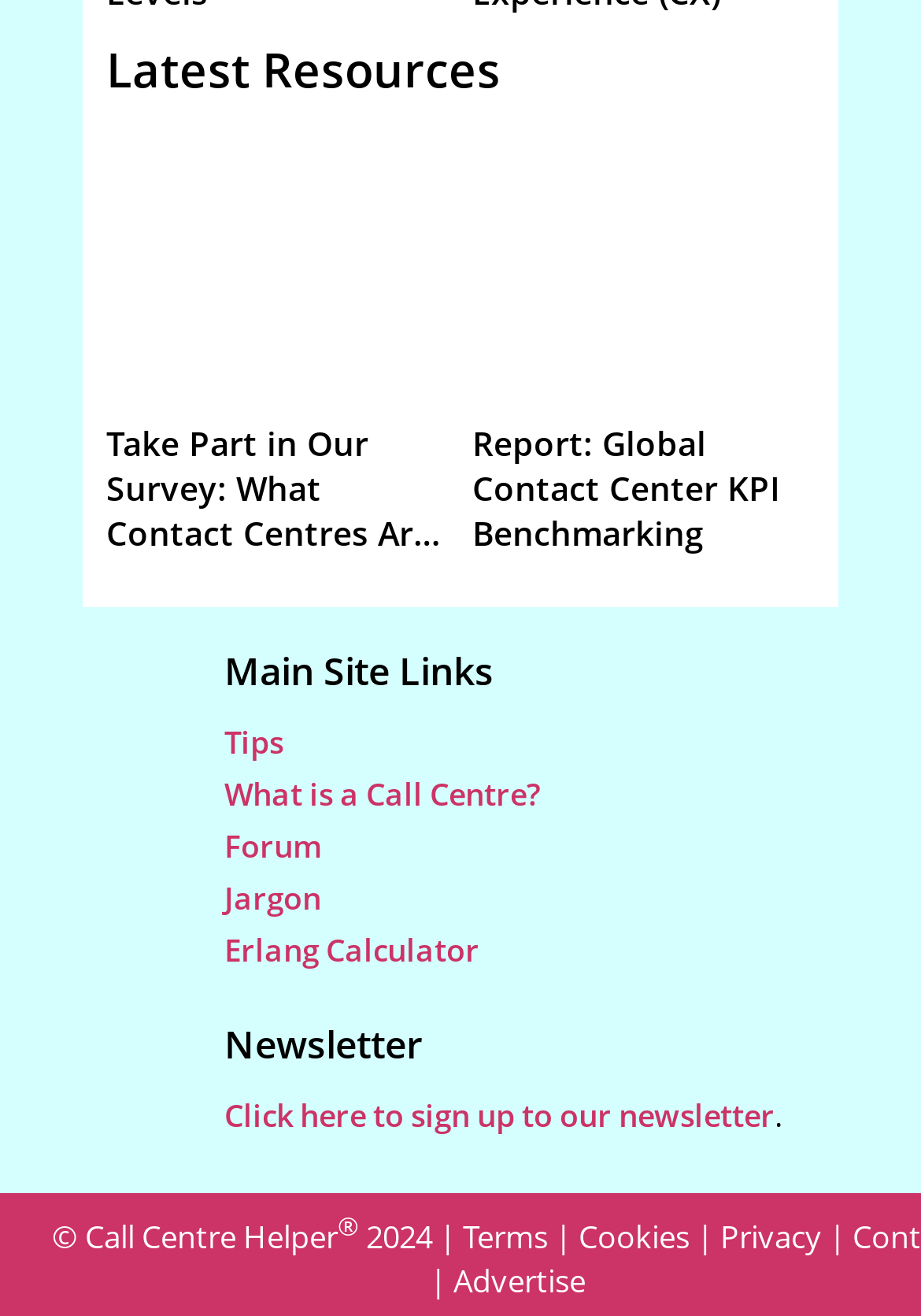Locate the bounding box coordinates of the area you need to click to fulfill this instruction: 'Click on 'Latest Resources''. The coordinates must be in the form of four float numbers ranging from 0 to 1: [left, top, right, bottom].

[0.115, 0.03, 0.544, 0.078]